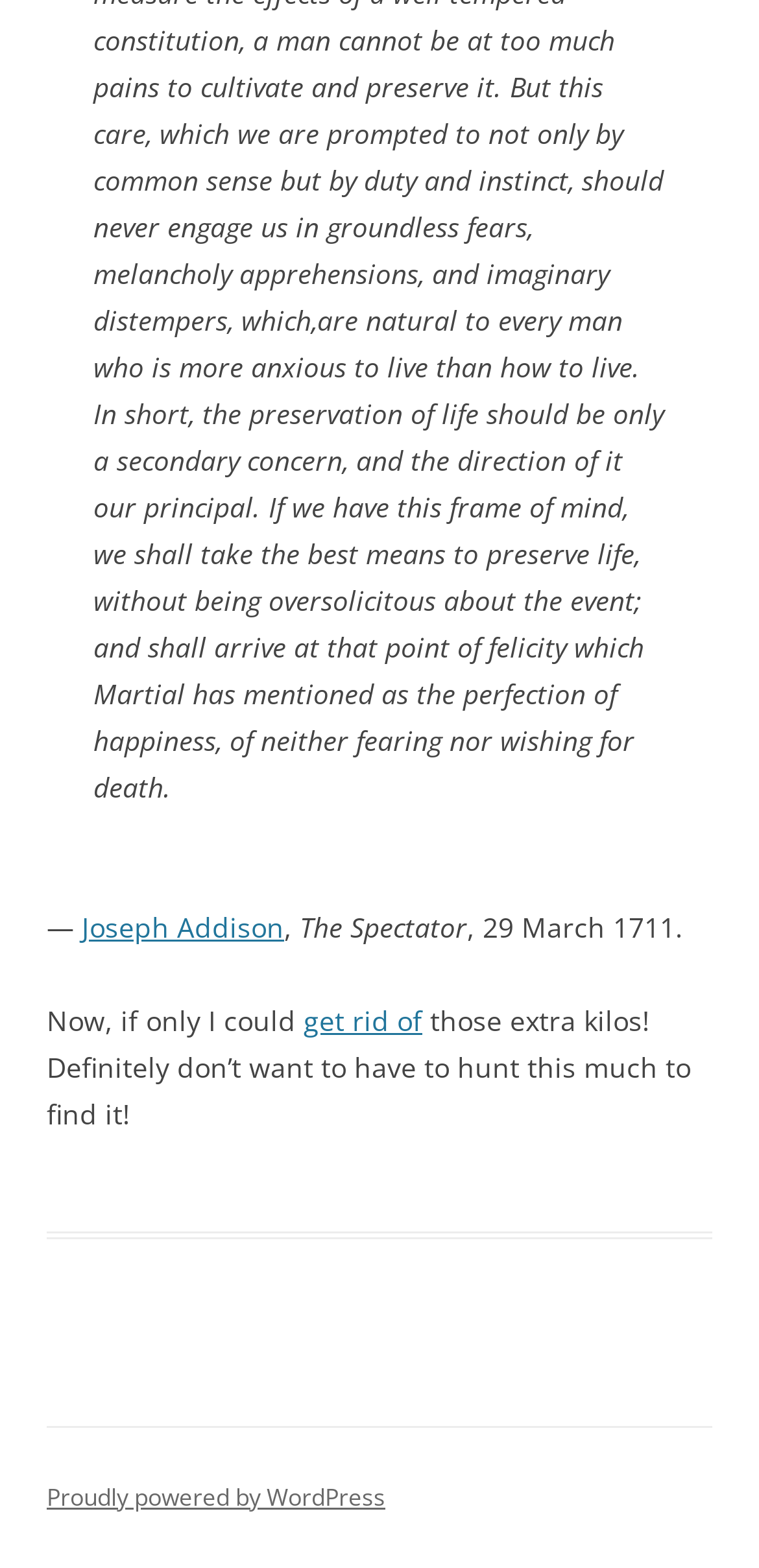What is the name of the publication?
Please analyze the image and answer the question with as much detail as possible.

The name of the publication is The Spectator, which is found in the static text element at the top of the webpage.